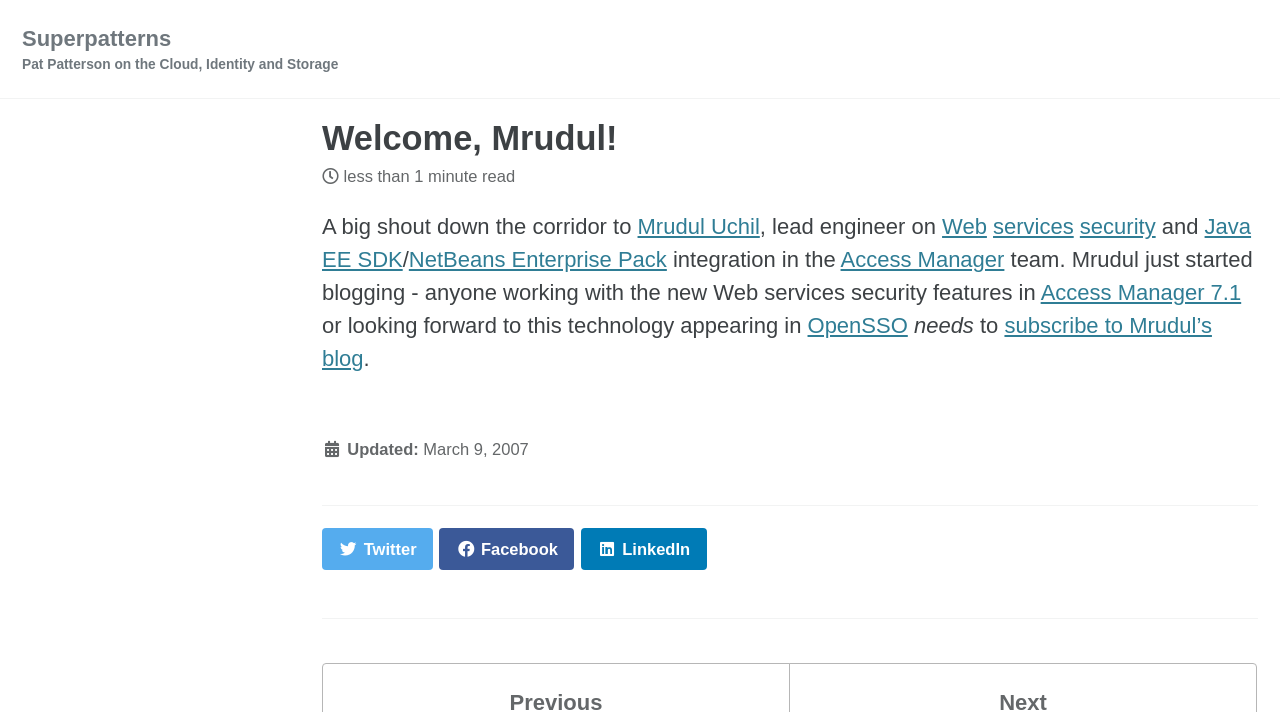Identify the bounding box coordinates of the element that should be clicked to fulfill this task: "Visit the Twitter page". The coordinates should be provided as four float numbers between 0 and 1, i.e., [left, top, right, bottom].

[0.252, 0.742, 0.338, 0.8]